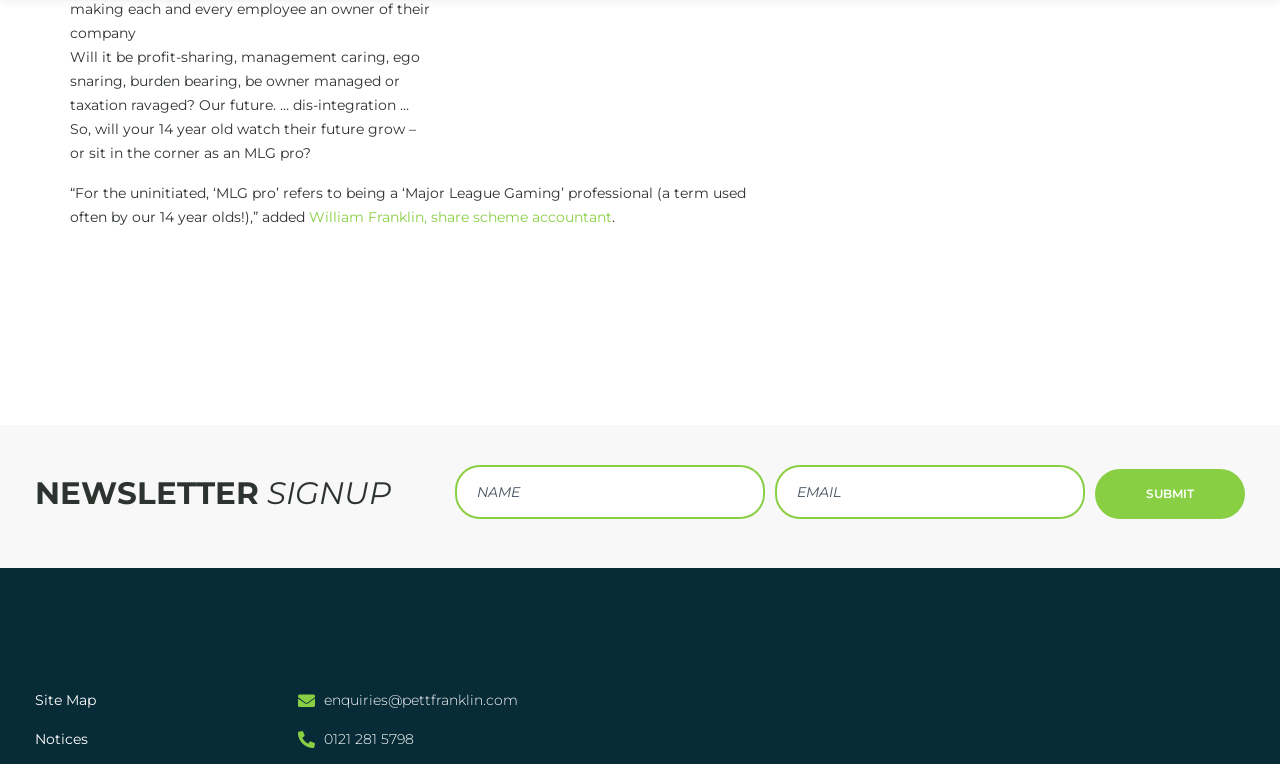From the webpage screenshot, predict the bounding box of the UI element that matches this description: "William Franklin, share scheme accountant".

[0.241, 0.273, 0.478, 0.296]